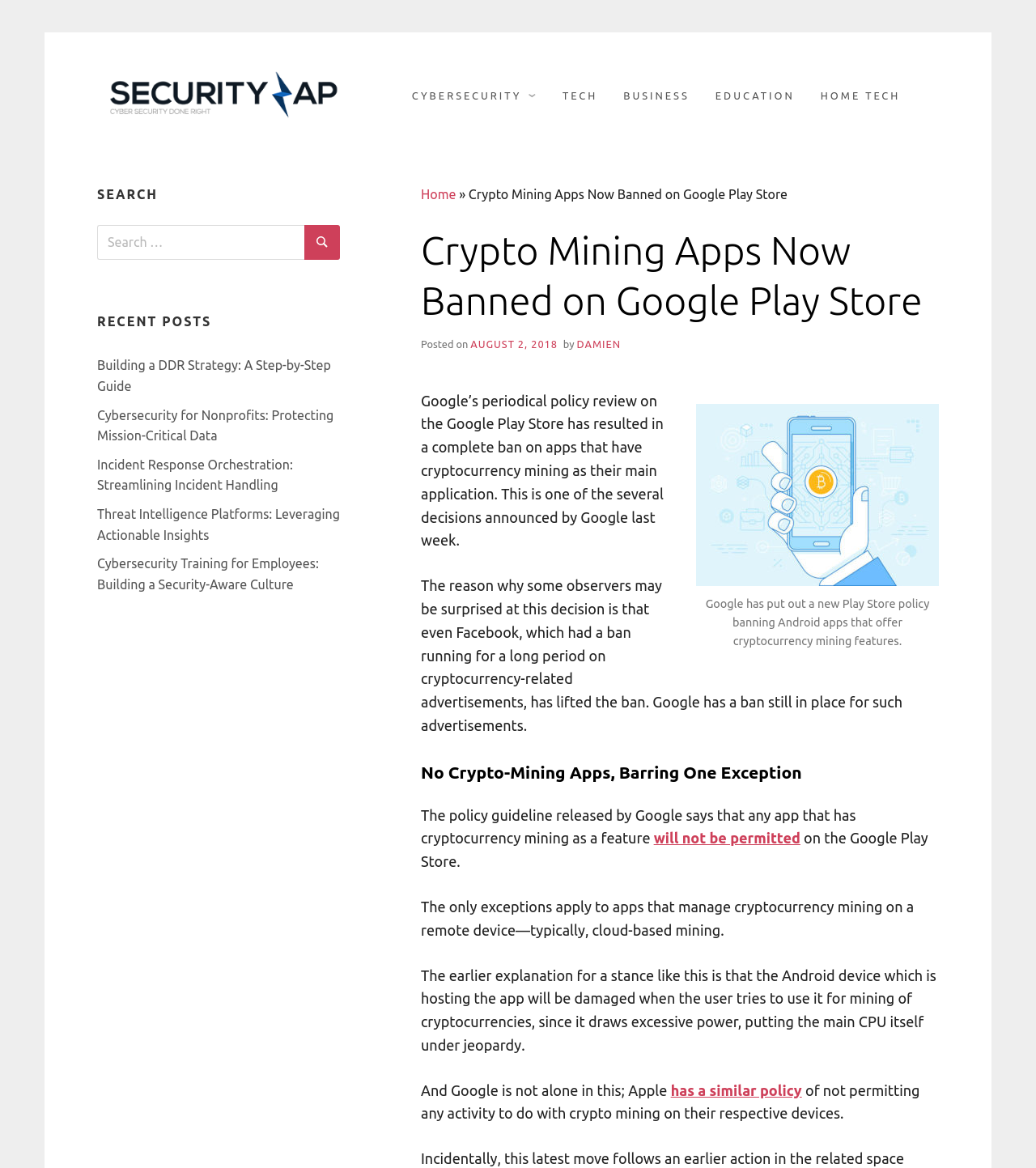Please locate the clickable area by providing the bounding box coordinates to follow this instruction: "Search for something".

None